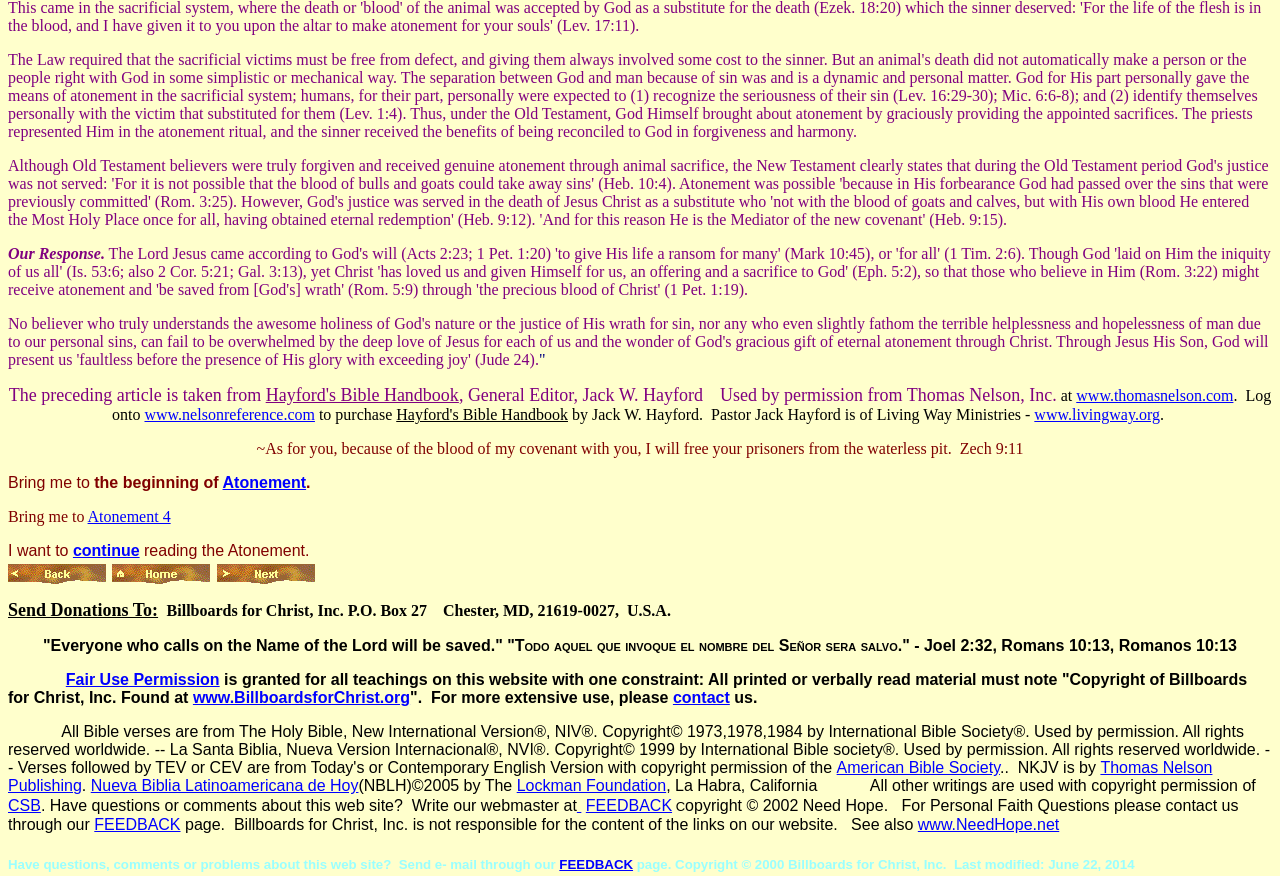Using the information in the image, could you please answer the following question in detail:
What is the URL of the website mentioned for purchasing?

The URL can be found in the text 'Used by permission from Thomas Nelson, Inc. at www.thomasnelson.com' which is located near the top of the webpage.